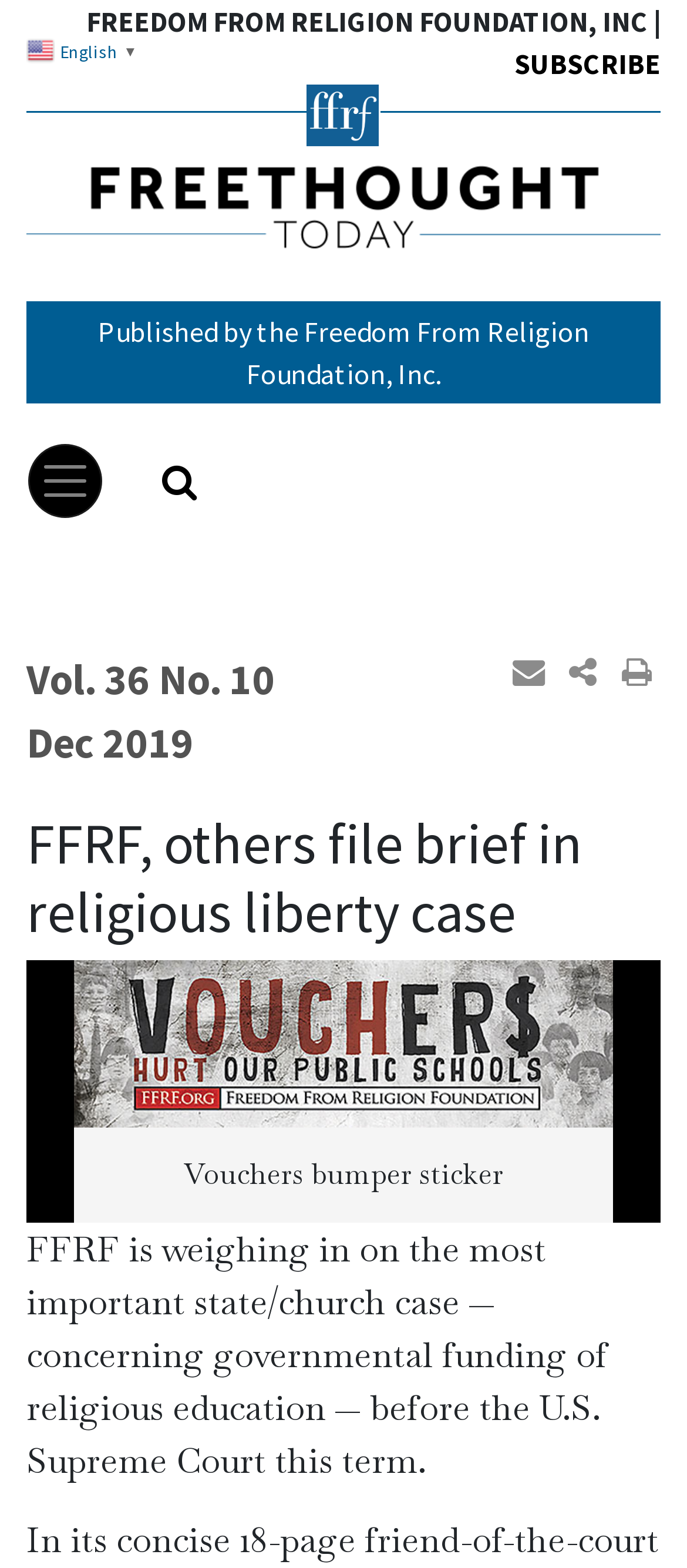Please use the details from the image to answer the following question comprehensively:
What is the publication name?

The publication name can be found at the top of the webpage, where it says 'Freethought Today' with an image next to it.